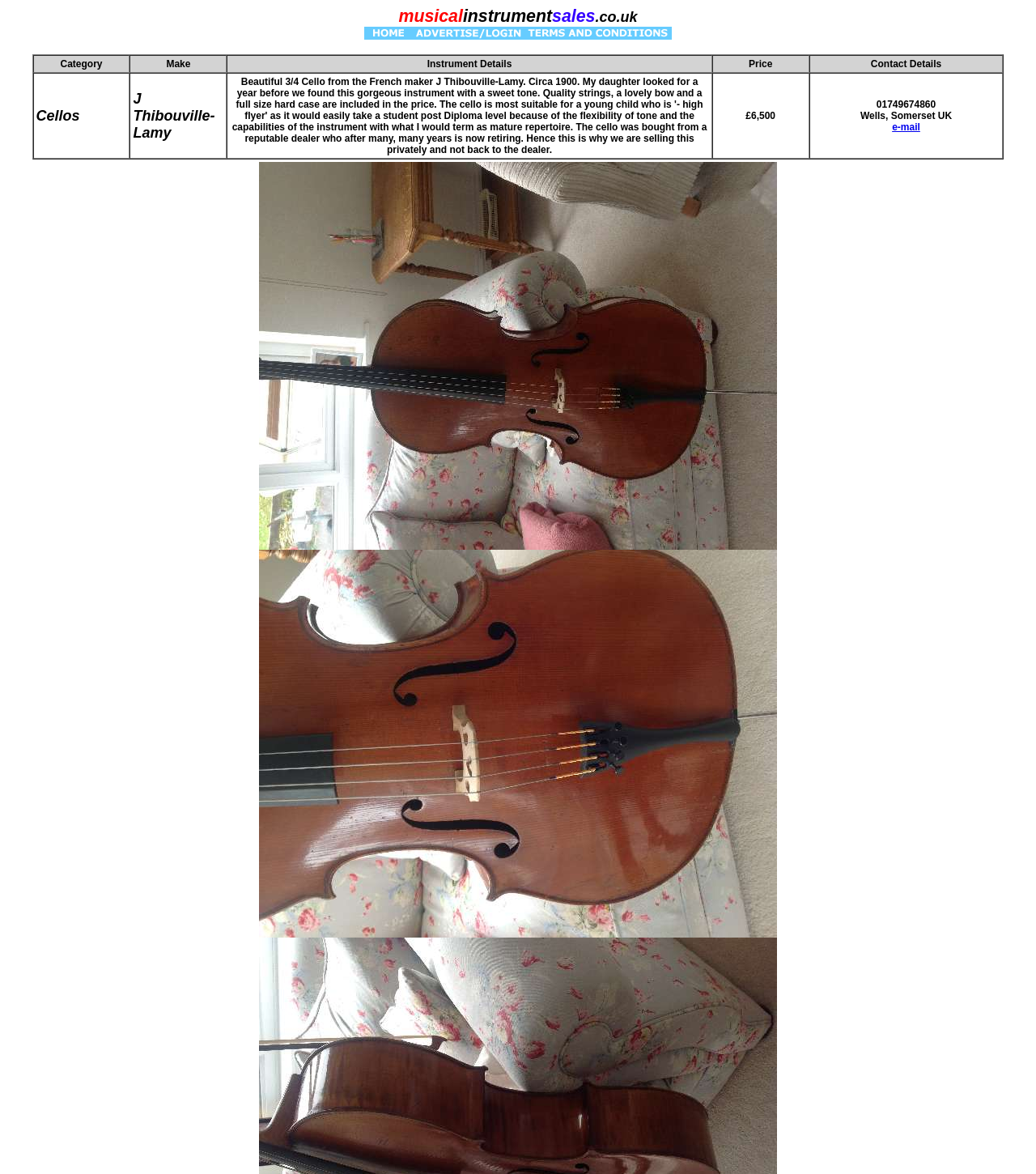Please provide a one-word or short phrase answer to the question:
What is the make of the cello?

J Thibouville-Lamy